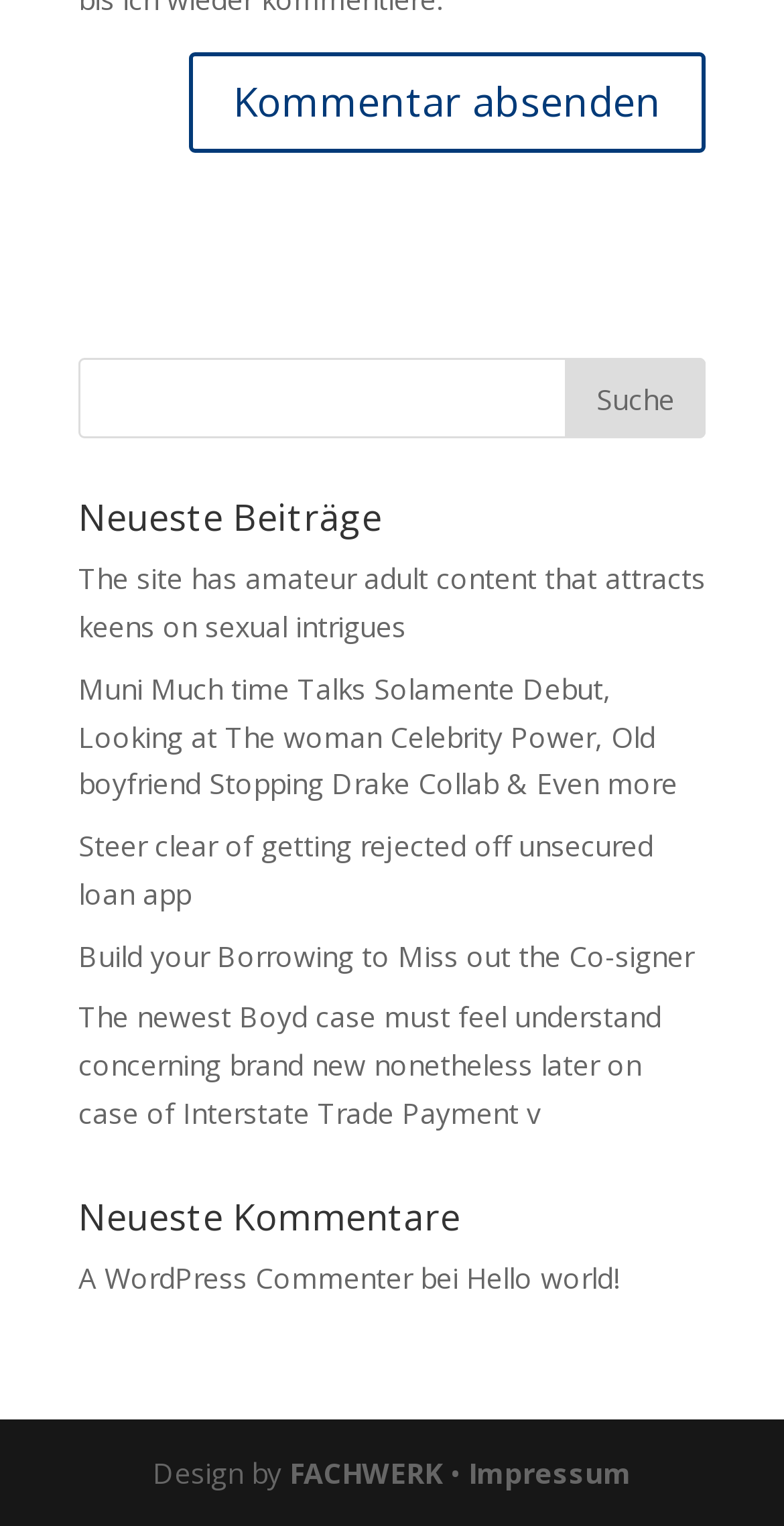What is the theme of the links on the page?
Please provide a comprehensive answer based on the details in the screenshot.

The links on the page have diverse topics, including adult content, loan applications, celebrity news, and legal cases, indicating that the website features a wide range of topics.